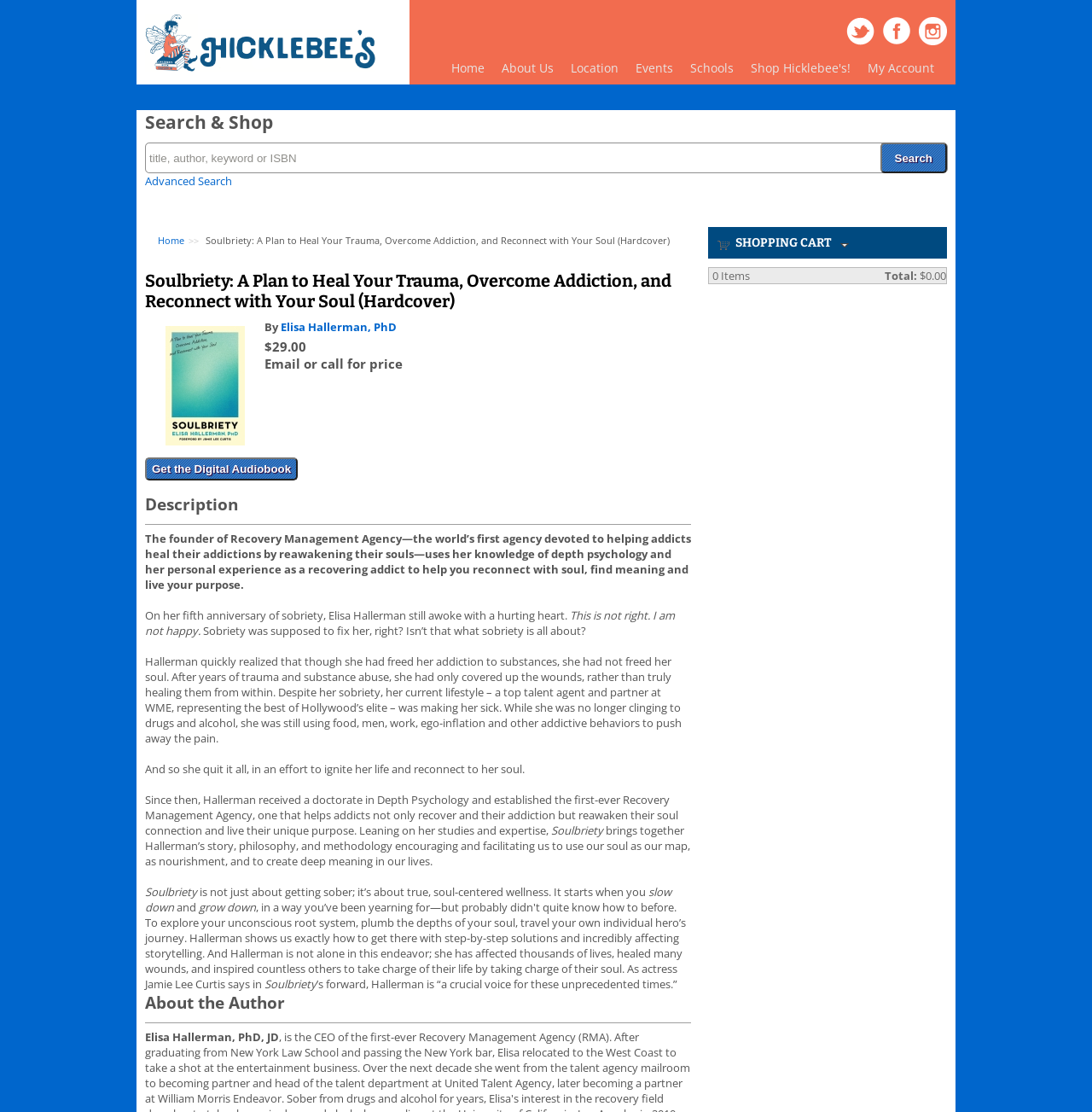Locate the bounding box coordinates of the area to click to fulfill this instruction: "Search for a book". The bounding box should be presented as four float numbers between 0 and 1, in the order [left, top, right, bottom].

[0.133, 0.128, 0.868, 0.156]